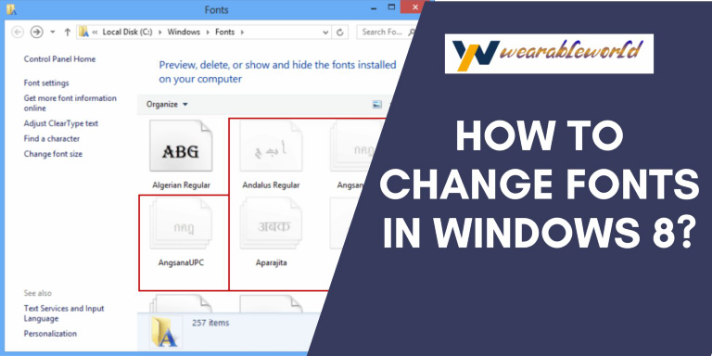What is the topic of the guide?
Look at the screenshot and respond with a single word or phrase.

Changing Fonts in Windows 8